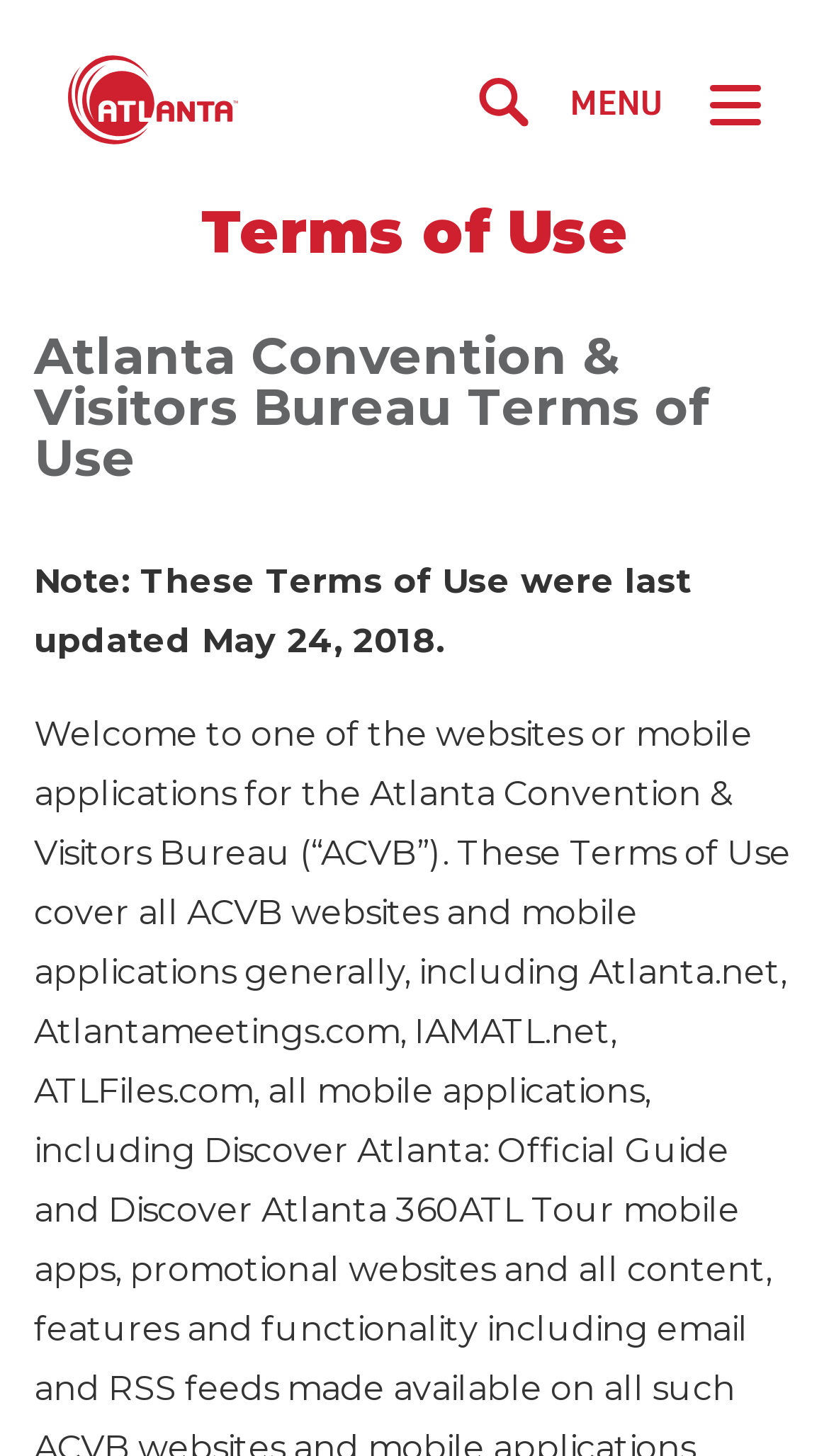Using the provided description Things to Do, find the bounding box coordinates for the UI element. Provide the coordinates in (top-left x, top-left y, bottom-right x, bottom-right y) format, ensuring all values are between 0 and 1.

[0.082, 0.111, 0.554, 0.152]